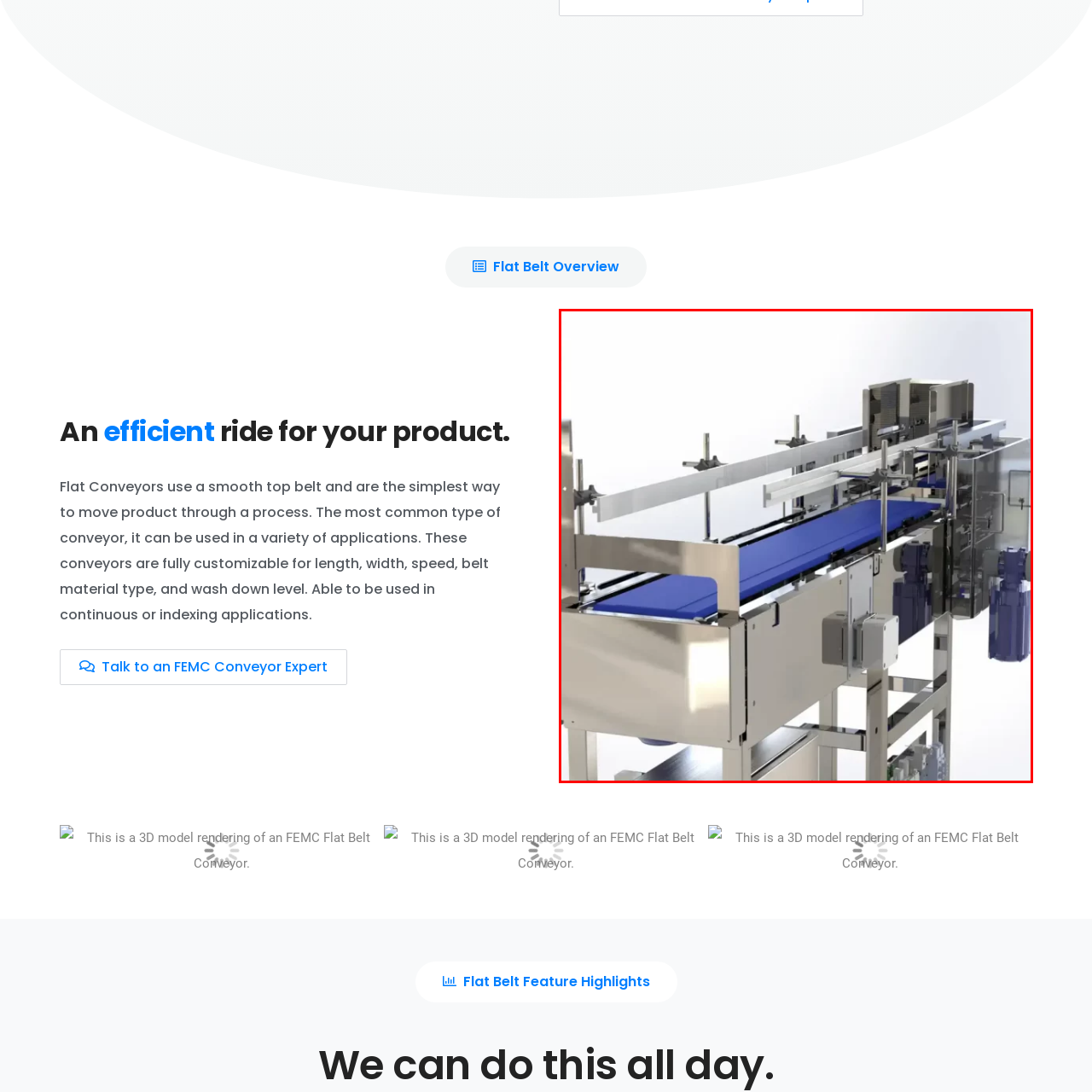What is the purpose of the guiding apparatuses?
Analyze the image enclosed by the red bounding box and reply with a one-word or phrase answer.

Enhance operational precision